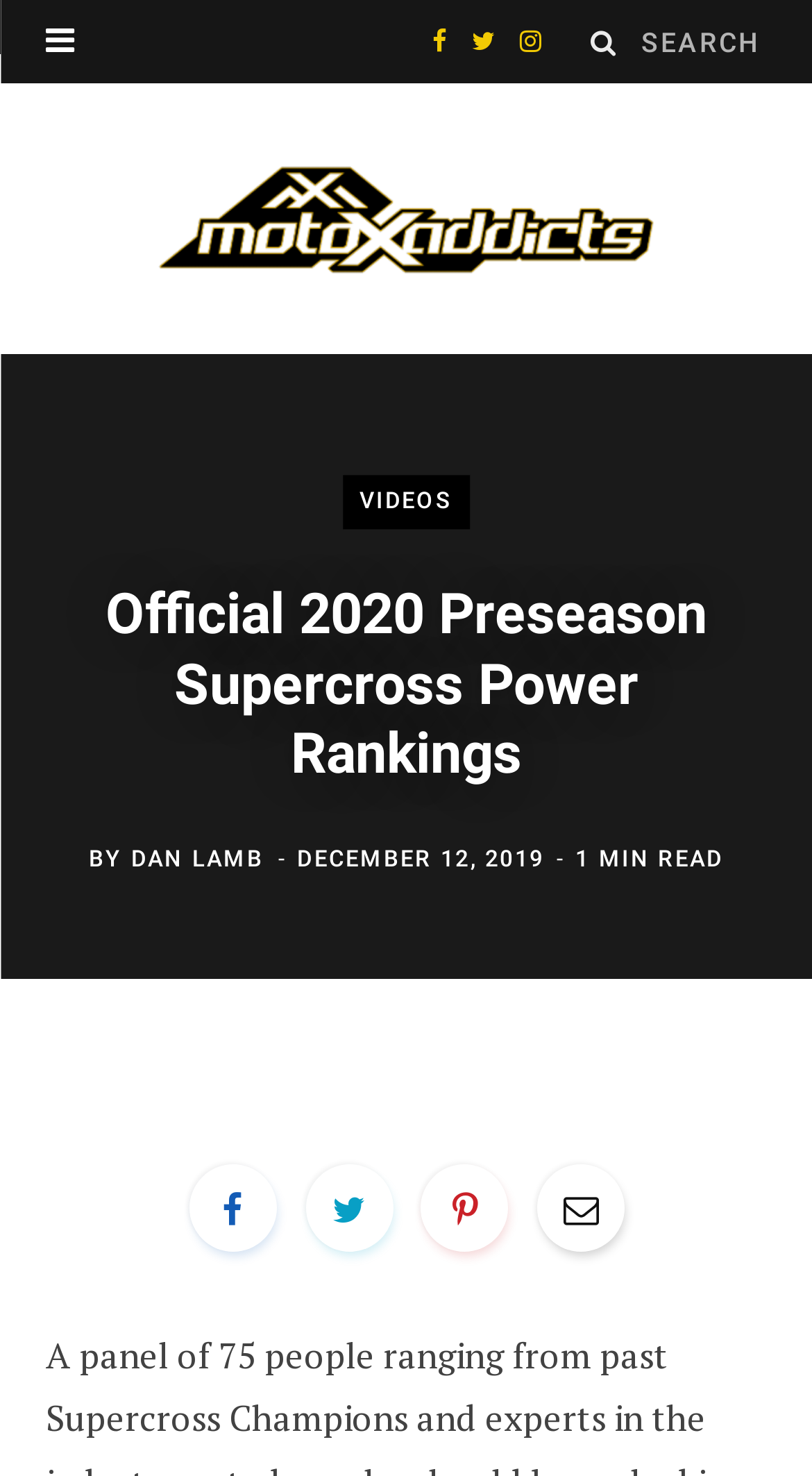Show me the bounding box coordinates of the clickable region to achieve the task as per the instruction: "Share on Facebook".

[0.233, 0.789, 0.341, 0.848]